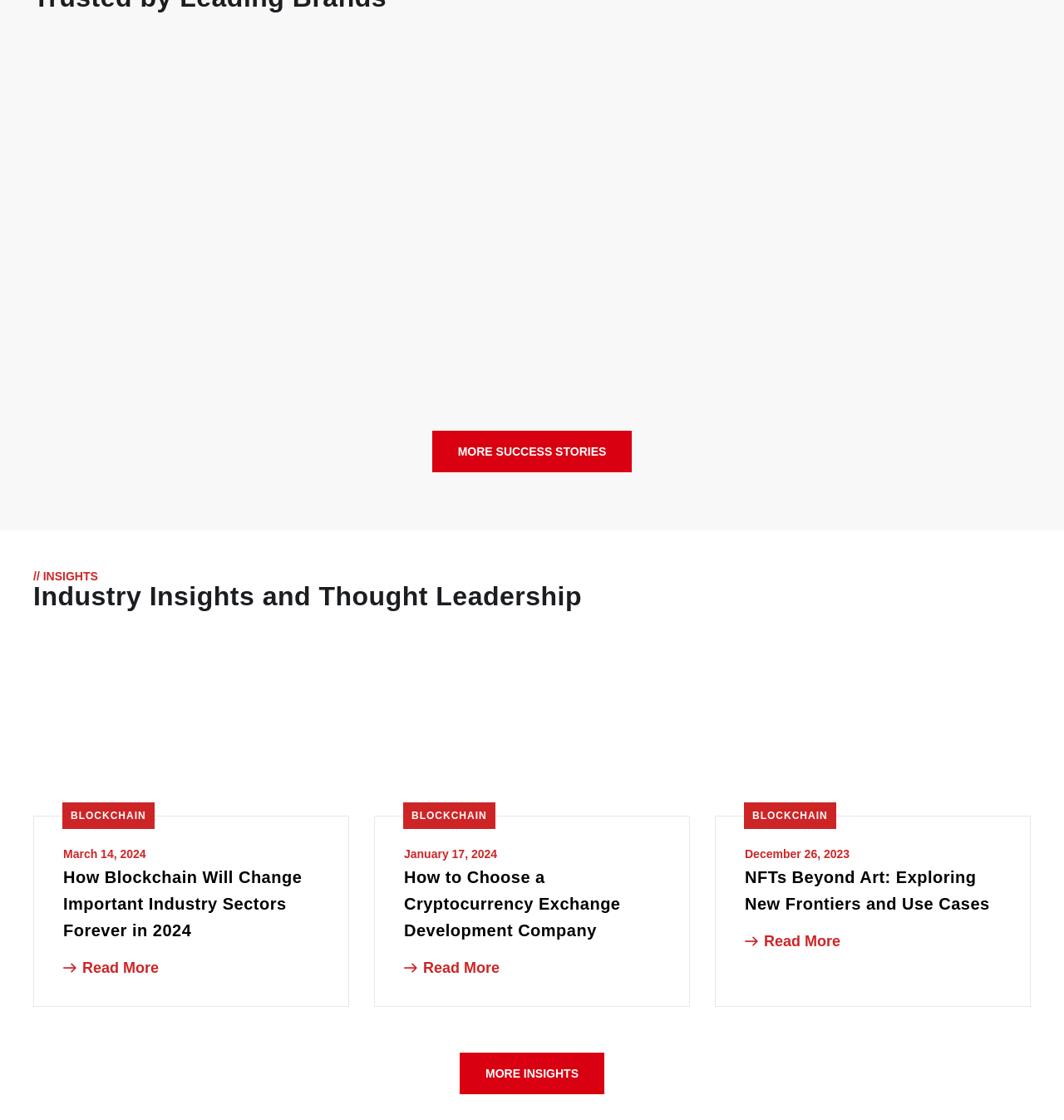Determine the coordinates of the bounding box that should be clicked to complete the instruction: "Click on AXIOM – CRYPTO EXCHANGE". The coordinates should be represented by four float numbers between 0 and 1: [left, top, right, bottom].

[0.062, 0.231, 0.297, 0.274]